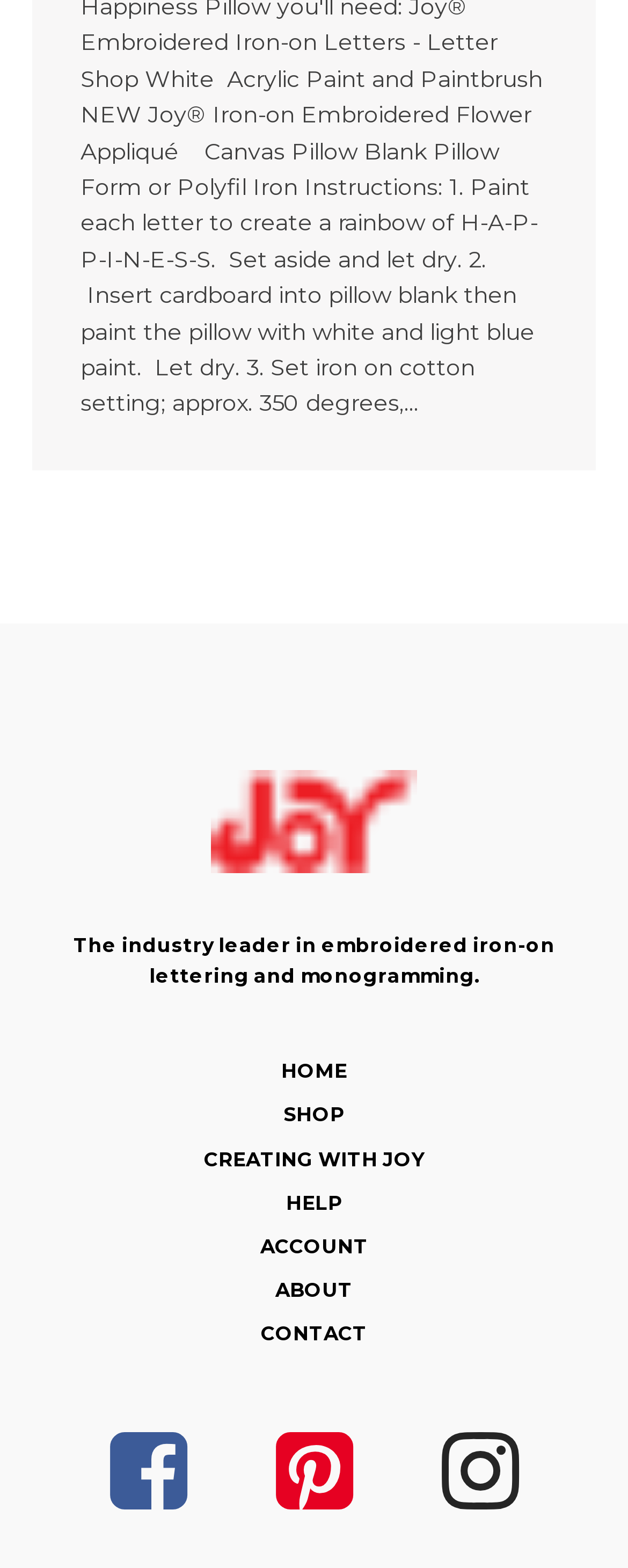For the following element description, predict the bounding box coordinates in the format (top-left x, top-left y, bottom-right x, bottom-right y). All values should be floating point numbers between 0 and 1. Description: Creating With Joy

[0.324, 0.729, 0.676, 0.749]